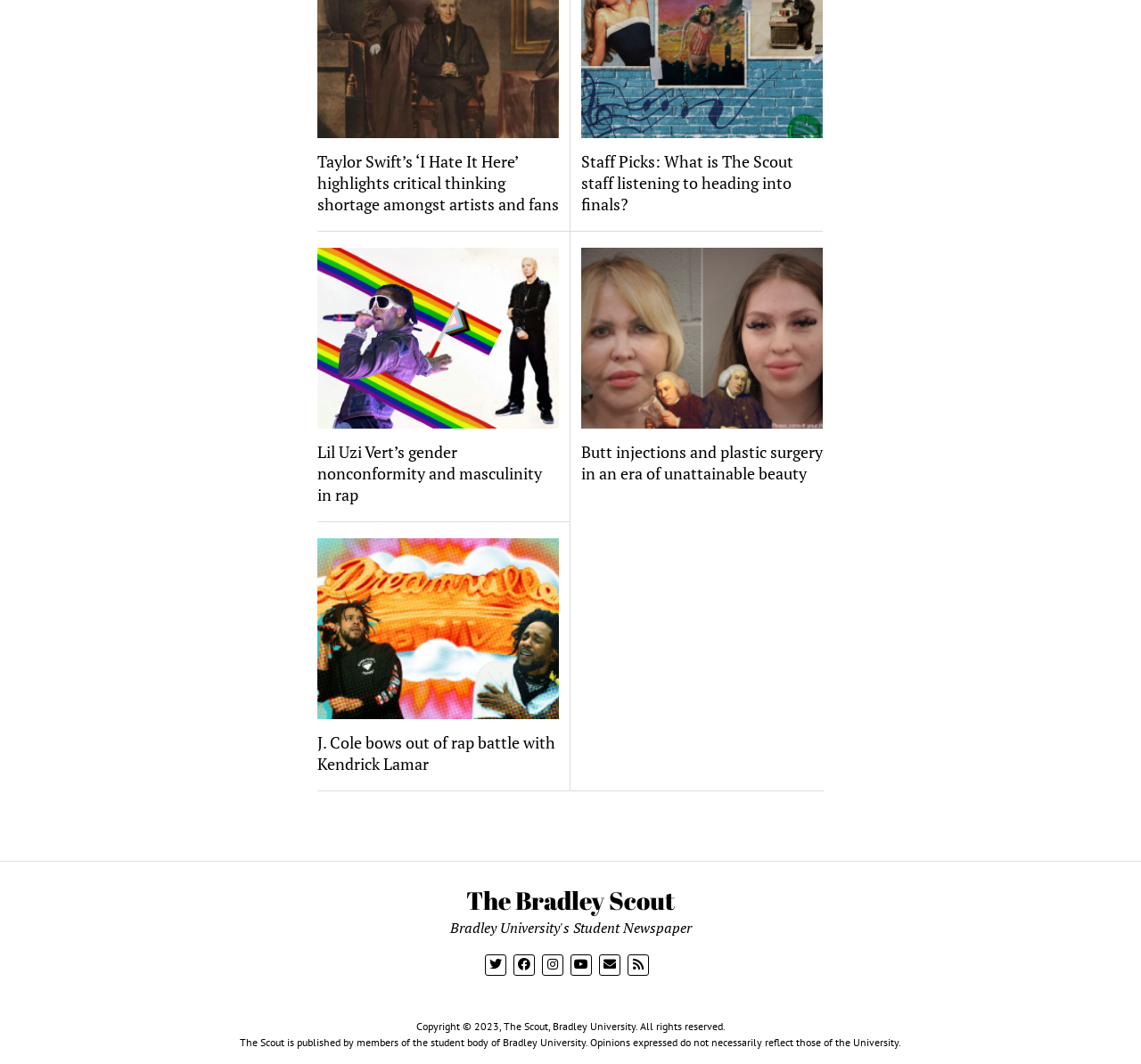Provide a short answer to the following question with just one word or phrase: How many article links are present on the page?

5